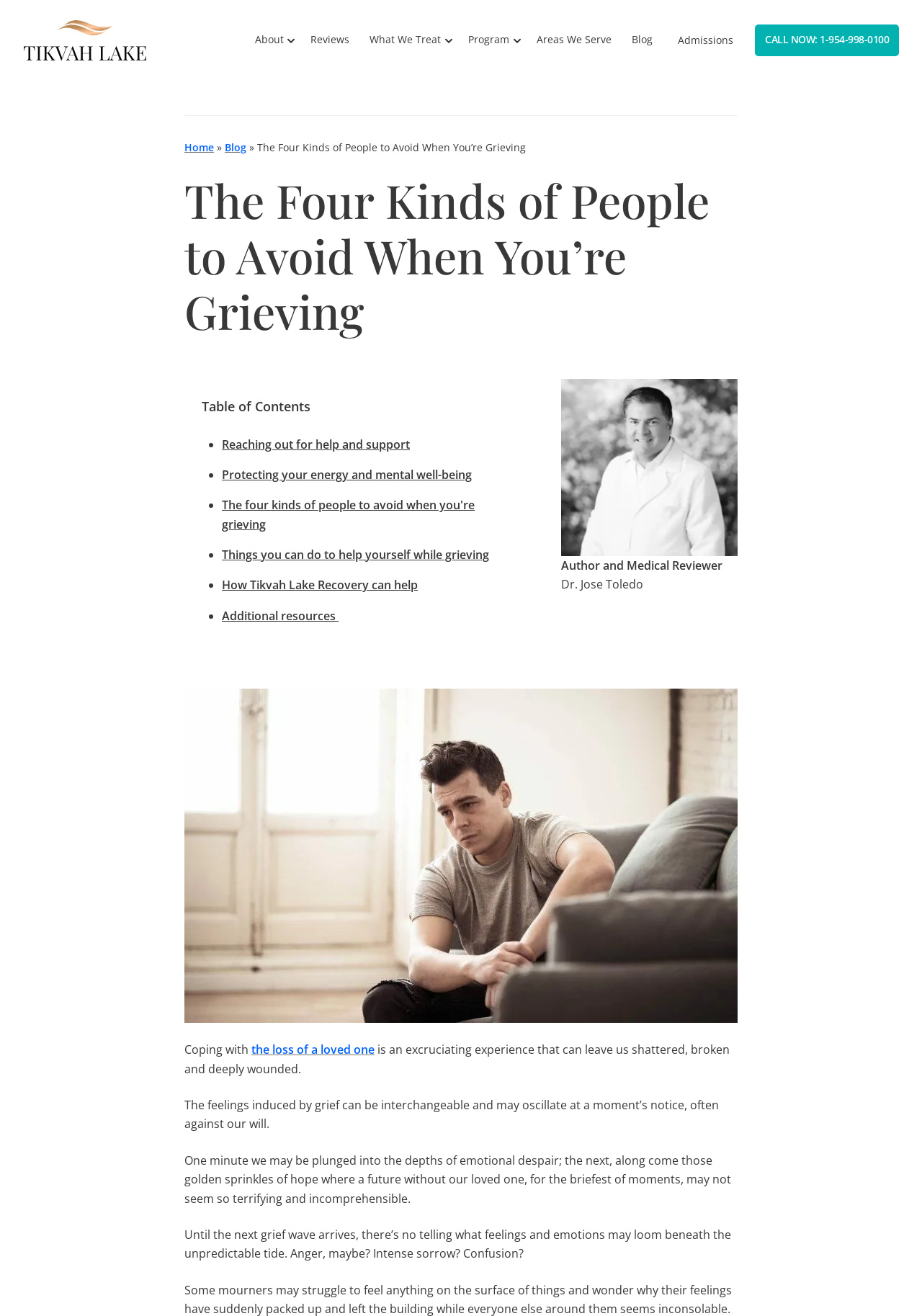Find the bounding box coordinates of the clickable region needed to perform the following instruction: "Click on the 'CALL NOW: 1-954-998-0100' link". The coordinates should be provided as four float numbers between 0 and 1, i.e., [left, top, right, bottom].

[0.819, 0.019, 0.975, 0.043]